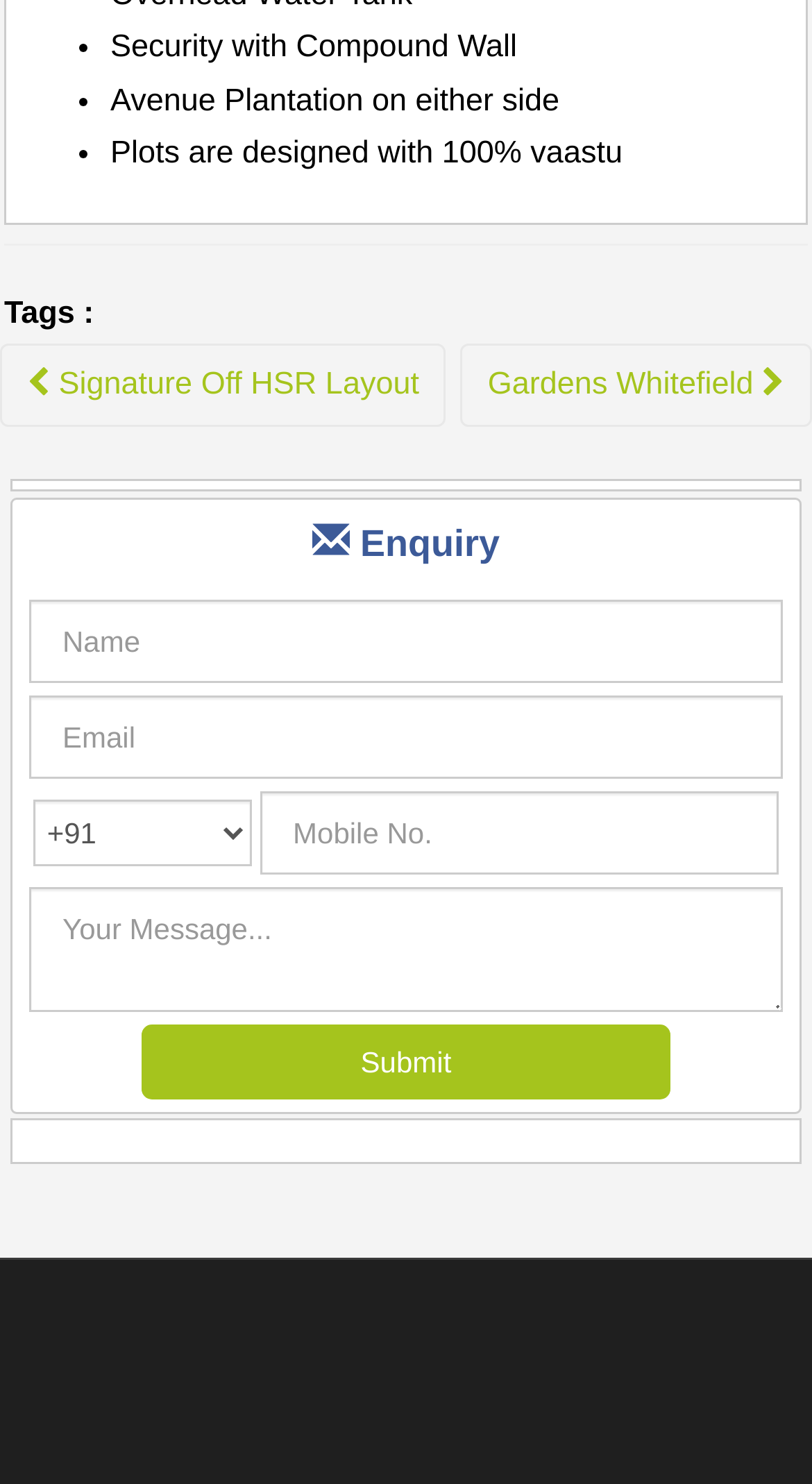What is the purpose of the form?
Based on the screenshot, give a detailed explanation to answer the question.

The webpage has a form with fields for name, email, mobile number, and message, and a submit button, indicating that the purpose of the form is to allow users to make an enquiry or send a message to the website owner or administrator.